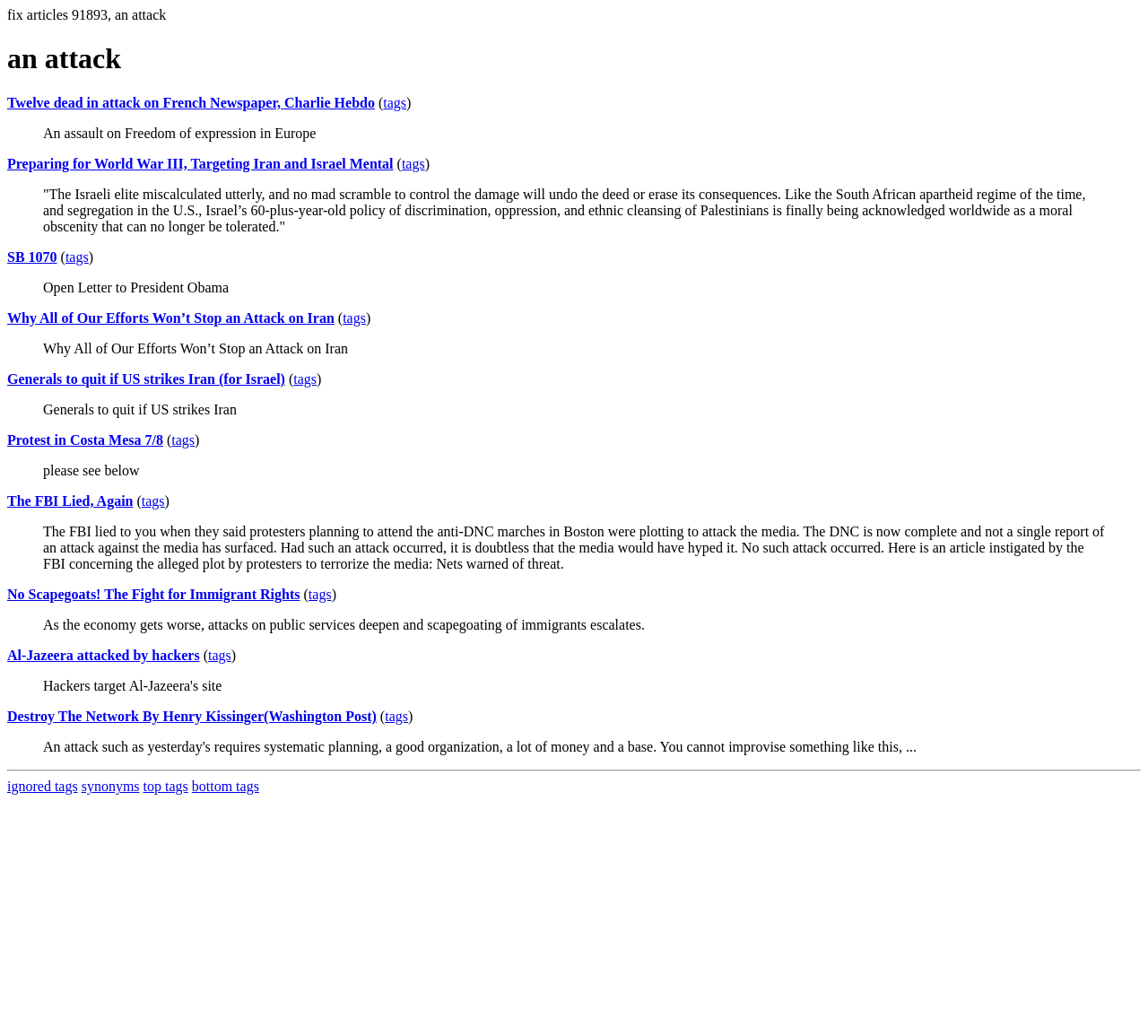Give a one-word or short phrase answer to this question: 
What is the orientation of the separator?

Horizontal